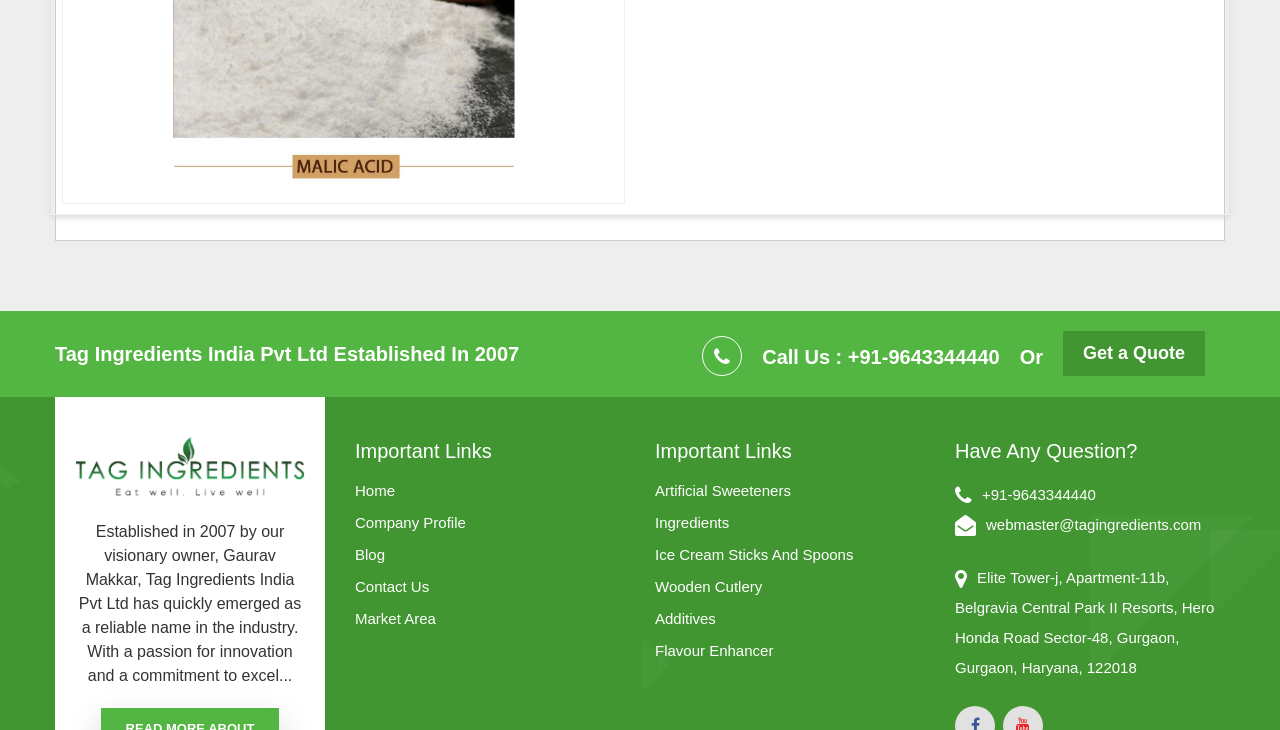Kindly determine the bounding box coordinates for the area that needs to be clicked to execute this instruction: "Get a quote".

[0.83, 0.453, 0.941, 0.515]